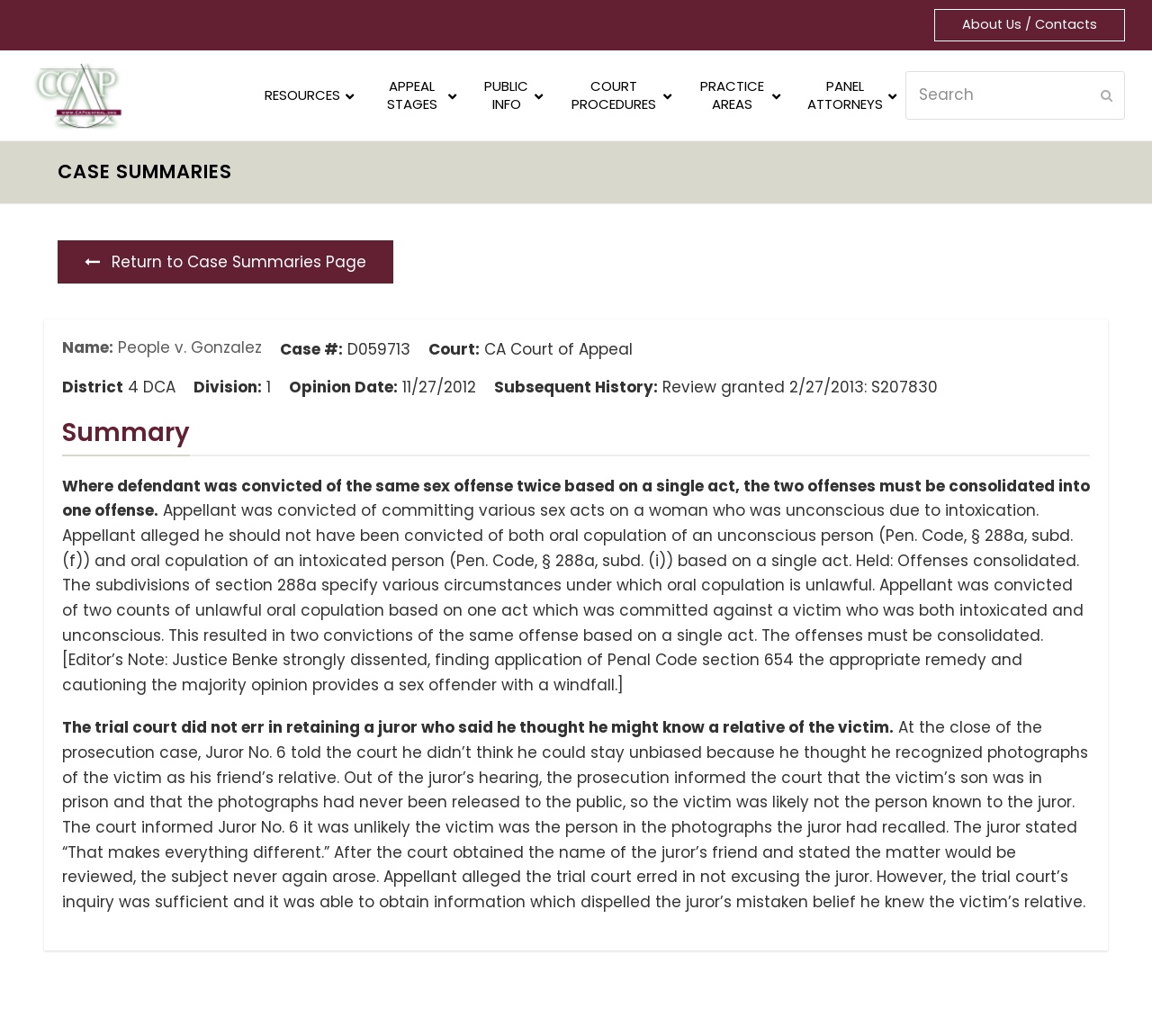Generate an in-depth caption that captures all aspects of the webpage.

The webpage is about a court case, specifically "People v. Gonzalez" with case number "D059713" in the California Court of Appeal, 4th District, Division 1. At the top of the page, there are several links, including "About Us / Contacts" and "CCAP", which is accompanied by a small image. Below these links, there is a navigation menu with several options, including "RESOURCES", "APPEAL STAGES", "PUBLIC INFO", "COURT PROCEDURES", "PRACTICE AREAS", and "PANEL ATTORNEYS". 

On the right side of the page, there is a search bar with a "Submit" button. Below the navigation menu, there is a header that reads "CASE SUMMARIES". Underneath this header, there is a link to "Return to Case Summaries Page". 

The main content of the page is divided into several sections. The first section displays the case information, including the name, case number, court, district, division, opinion date, and subsequent history. 

The next section is the summary of the case, which describes the details of the case, including the defendant's conviction and the appeal process. The summary is divided into two parts, with the first part describing the consolidation of offenses and the second part discussing the trial court's decision to retain a juror. 

Throughout the page, there are no images other than the small "CCAP" logo at the top. The layout is organized, with clear headings and concise text, making it easy to follow the case information and summary.